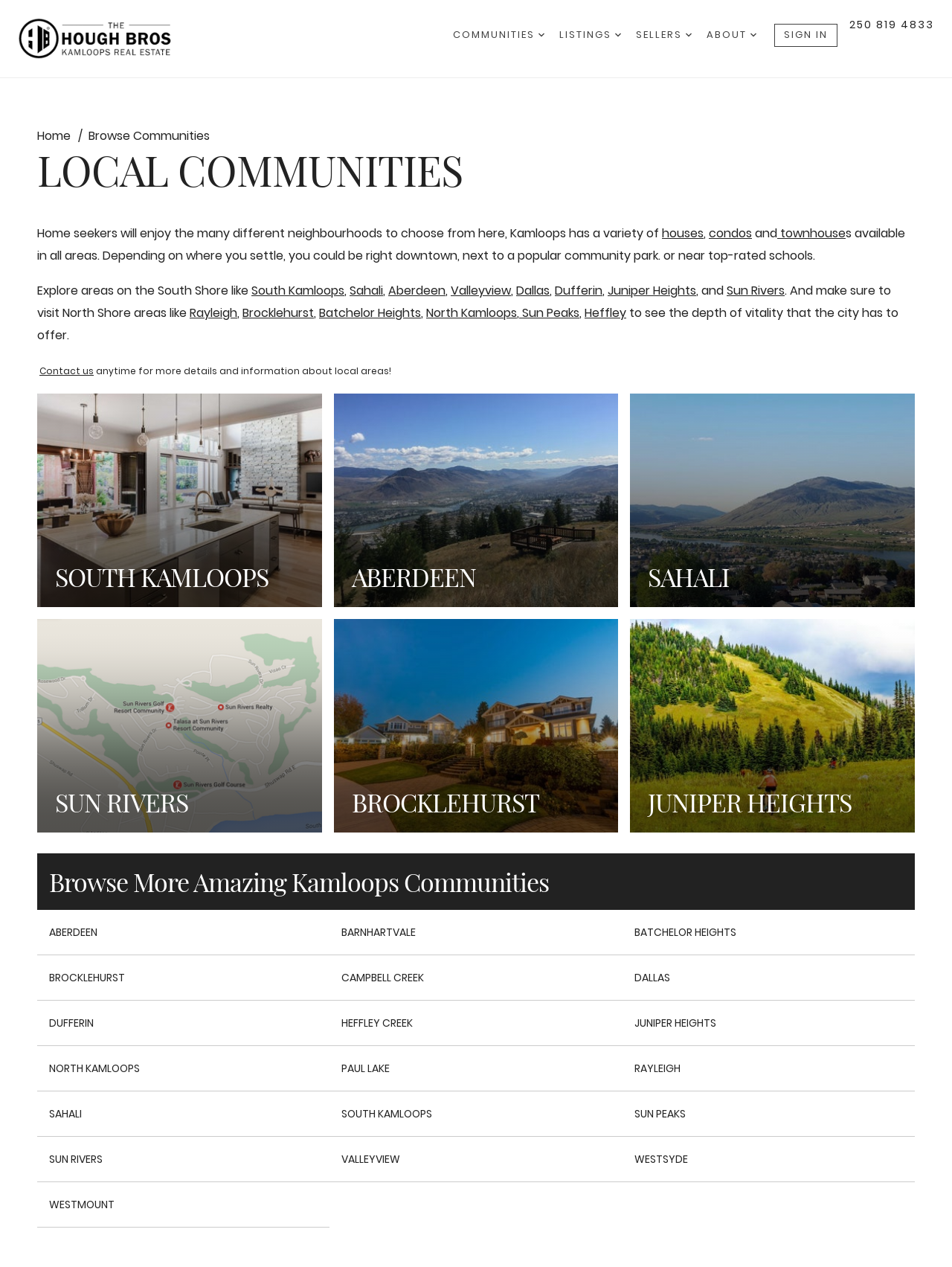Please locate the bounding box coordinates of the element that needs to be clicked to achieve the following instruction: "Sign in". The coordinates should be four float numbers between 0 and 1, i.e., [left, top, right, bottom].

[0.813, 0.019, 0.88, 0.037]